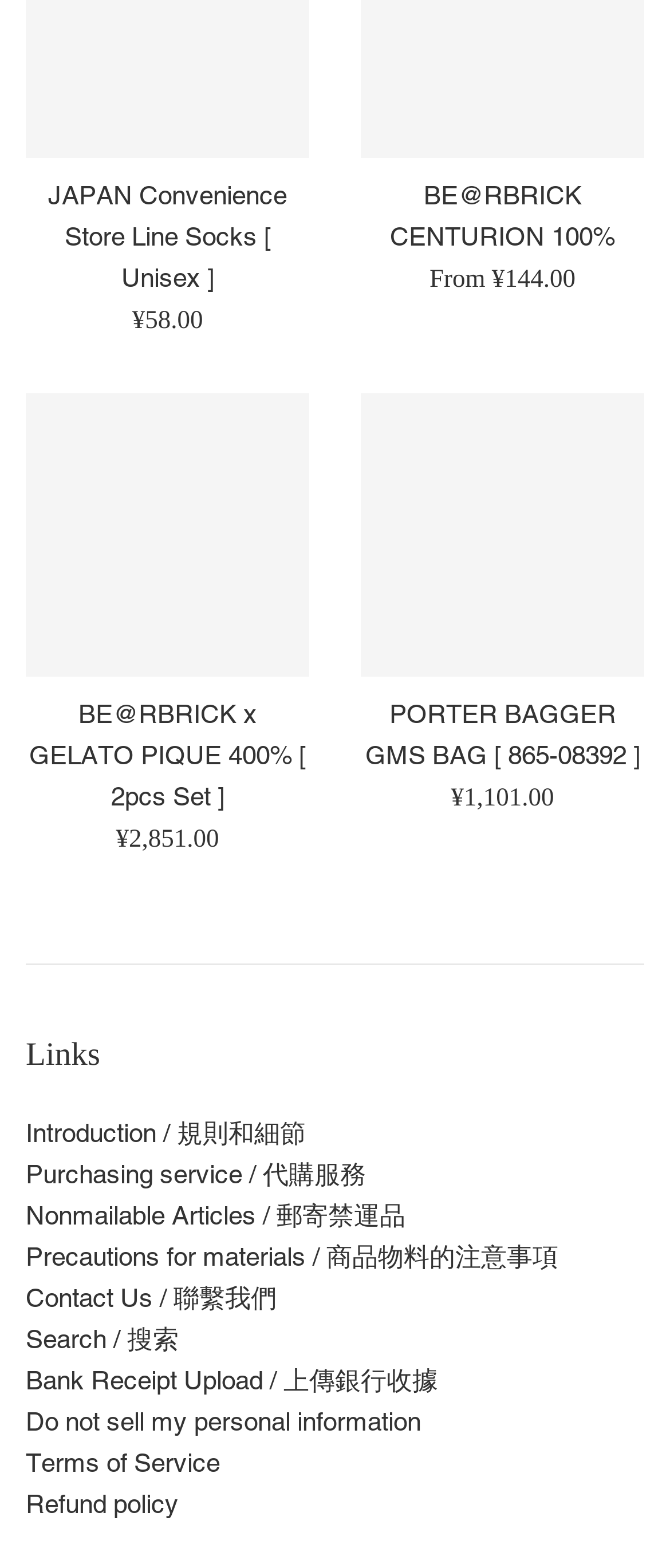Please mark the clickable region by giving the bounding box coordinates needed to complete this instruction: "Visit the Blog".

None